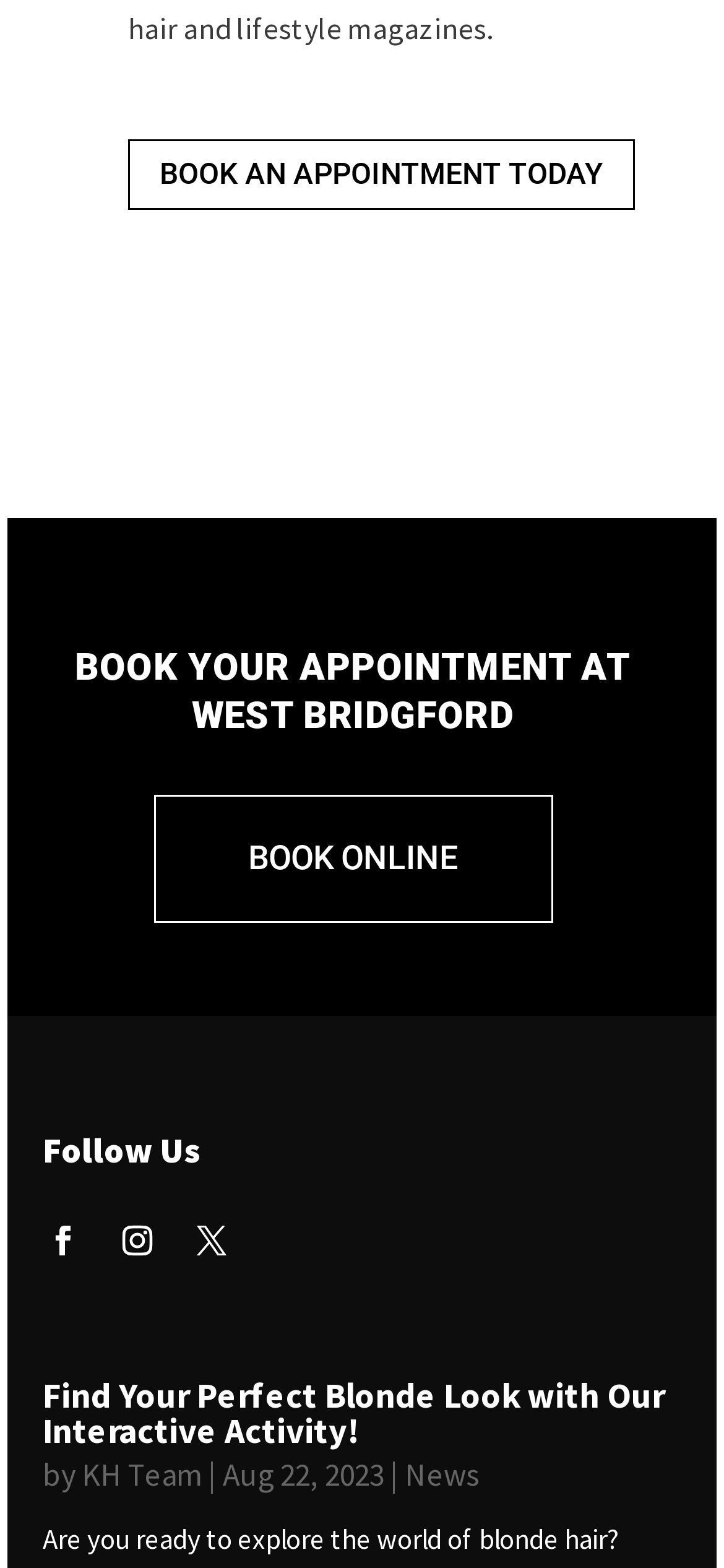Given the webpage screenshot, identify the bounding box of the UI element that matches this description: "Follow".

[0.149, 0.772, 0.231, 0.81]